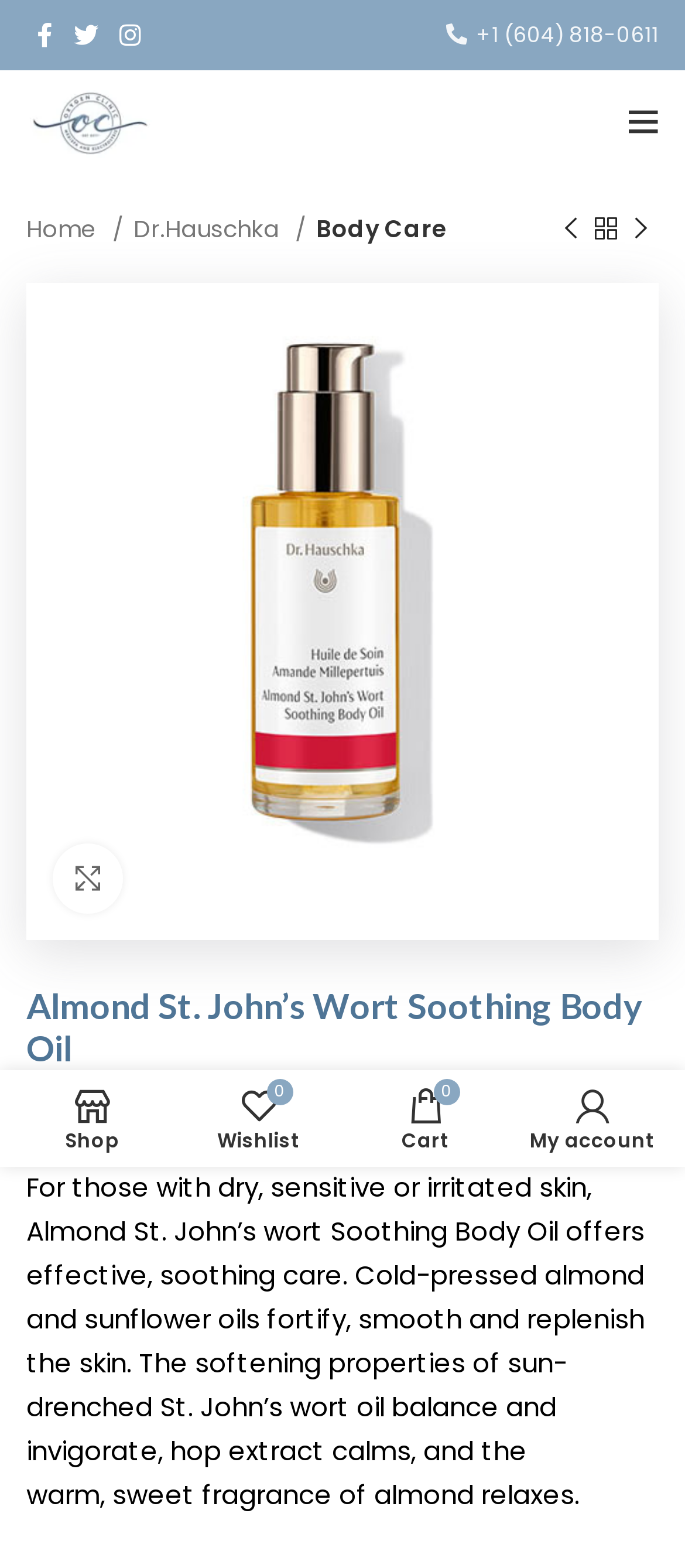Determine the bounding box coordinates of the region to click in order to accomplish the following instruction: "Click to enlarge product image". Provide the coordinates as four float numbers between 0 and 1, specifically [left, top, right, bottom].

[0.077, 0.538, 0.179, 0.583]